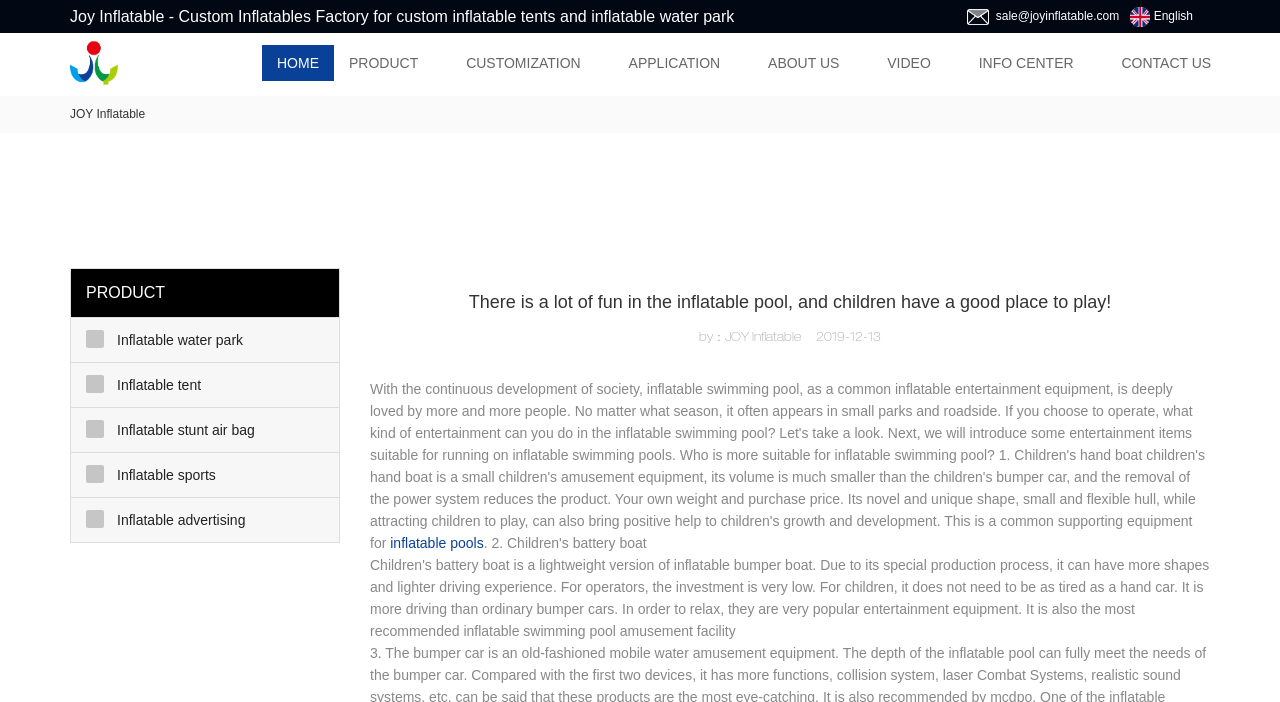What is the date of the article?
Please answer the question with as much detail as possible using the screenshot.

The date of the article is obtained from the '2019-12-13' text element, which is likely the publication date of the article.